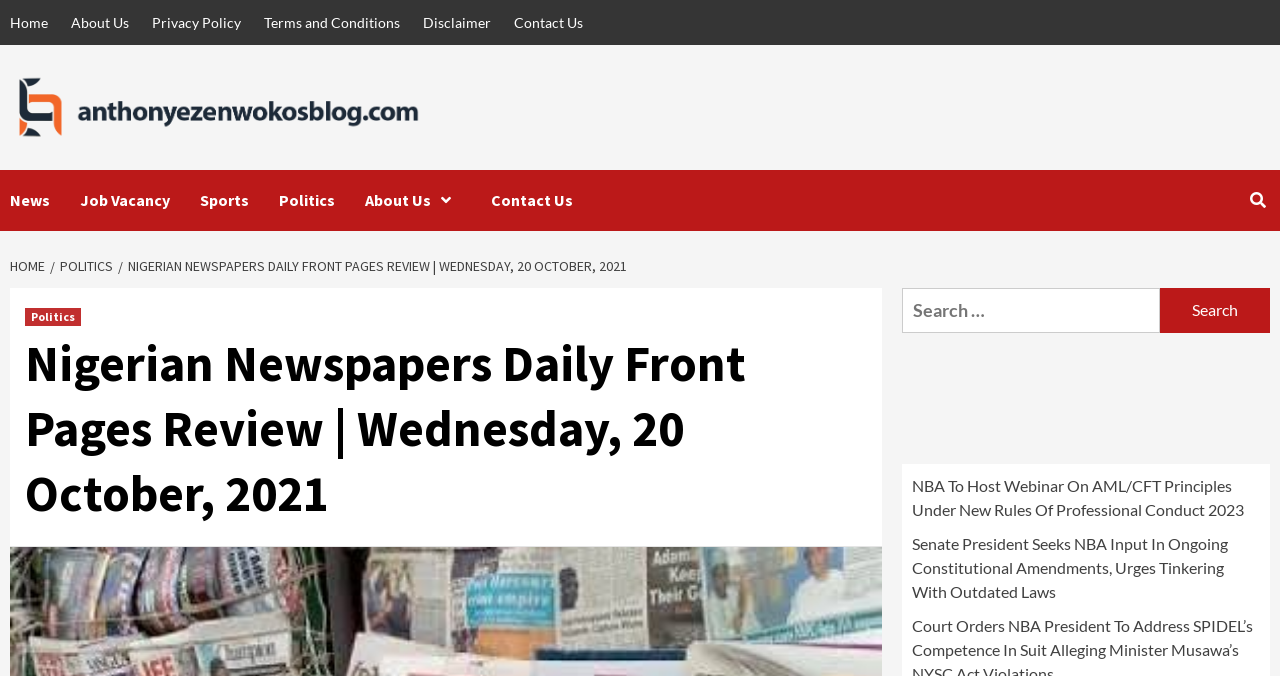Please identify the bounding box coordinates of the element on the webpage that should be clicked to follow this instruction: "search for something". The bounding box coordinates should be given as four float numbers between 0 and 1, formatted as [left, top, right, bottom].

[0.705, 0.426, 0.992, 0.492]